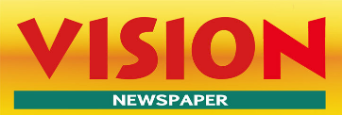What is written in white on the green bar?
Please use the visual content to give a single word or phrase answer.

NEWSPAPER